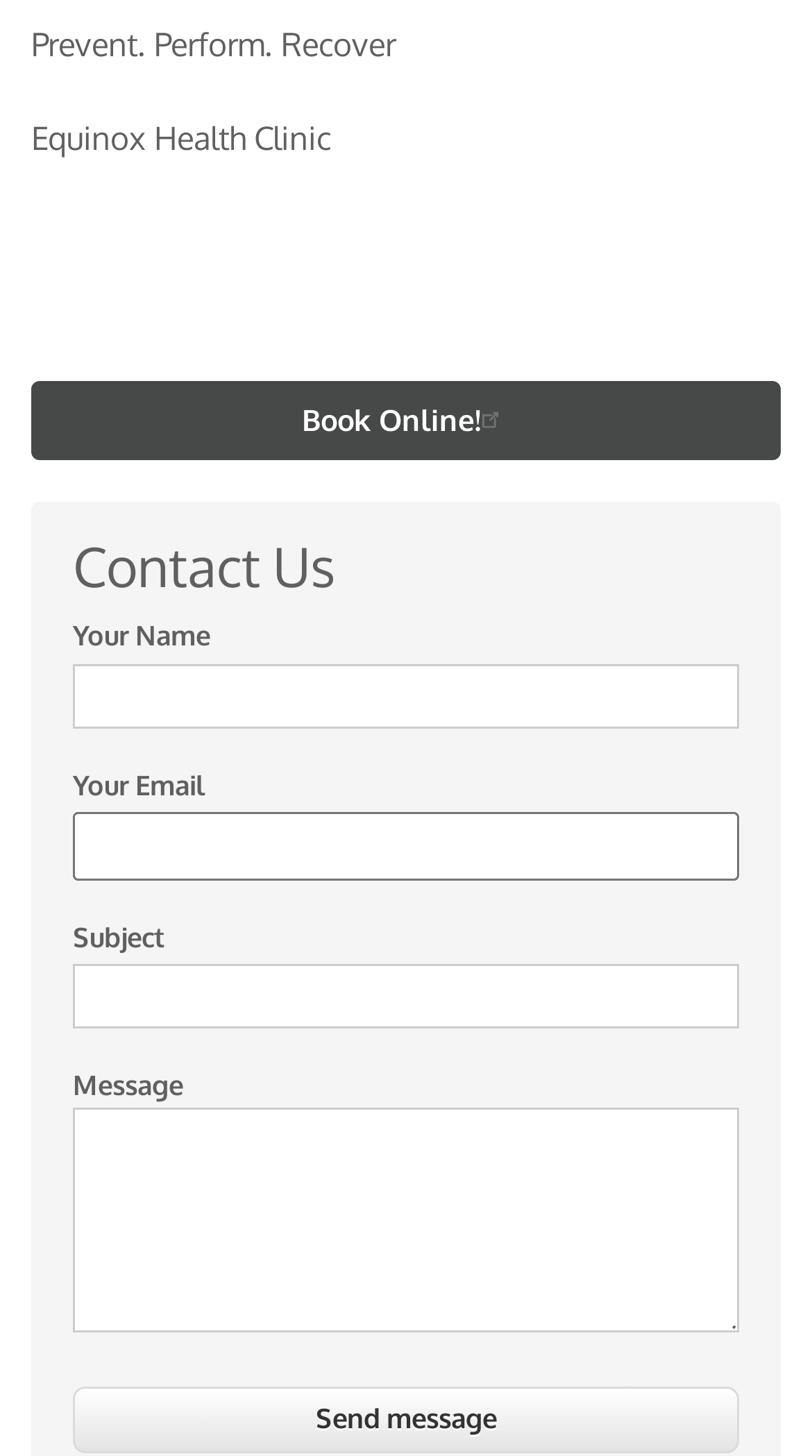Using the elements shown in the image, answer the question comprehensively: Is the 'Your Name' field required?

The 'Your Name' field is a required field because it has a 'required: True' attribute, which indicates that users must fill in this field in order to submit the form.